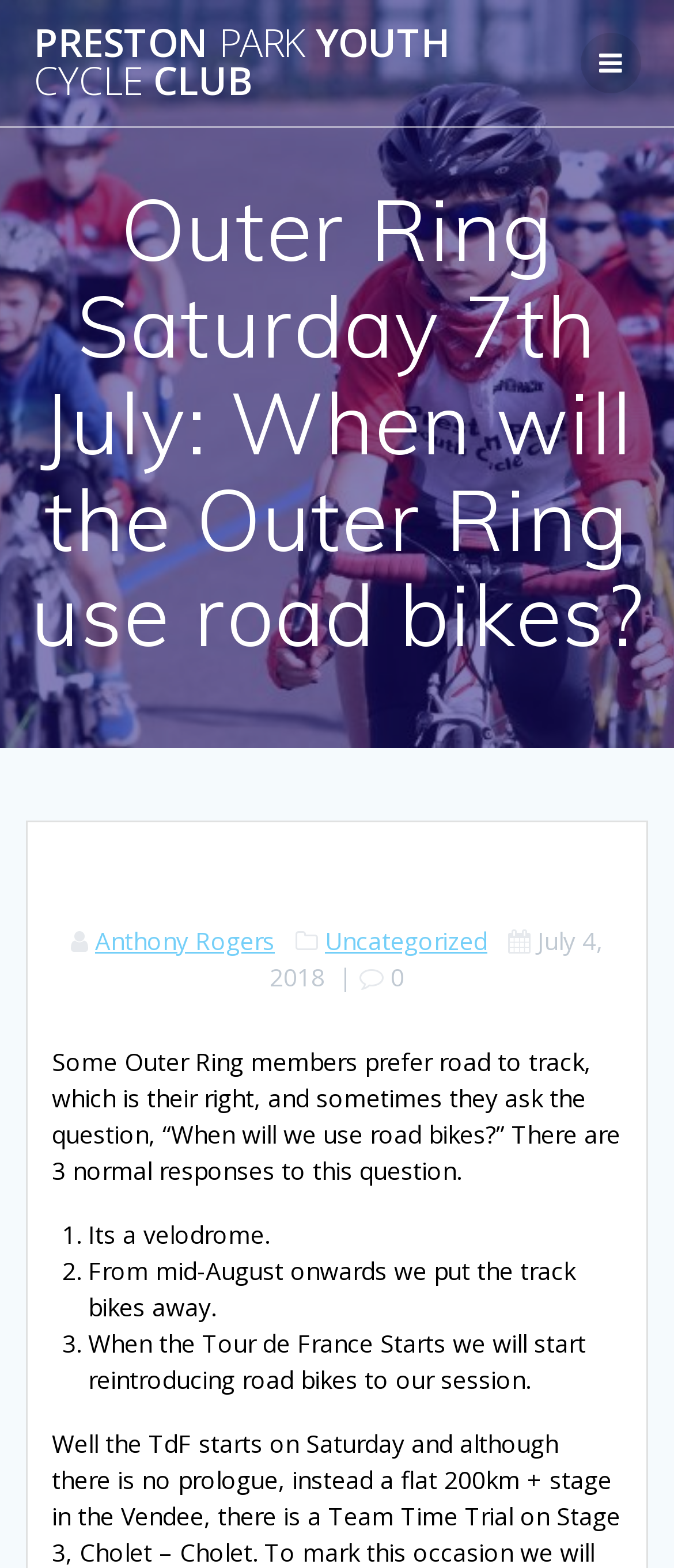Construct a comprehensive description capturing every detail on the webpage.

The webpage appears to be a blog post or article from the Preston Park Youth Cycle Club. At the top left, there is a link to the club's homepage, "PRESTON PARK YOUTH CYCLE CLUB", accompanied by a Facebook icon on the right. Below this, there is a heading that reads "Outer Ring Saturday 7th July: When will the Outer Ring use road bikes?".

Underneath the heading, there is a section with the author's name, "Anthony Rogers", followed by a category label "Uncategorized" and a date "July 4, 2018". 

The main content of the article starts with a paragraph that discusses how some Outer Ring members prefer road to track and ask when they will use road bikes. There are three normal responses to this question, which are listed below in a numbered list. The first response is "It's a velodrome", the second is "From mid-August onwards we put the track bikes away", and the third is "When the Tour de France Starts we will start reintroducing road bikes to our session".